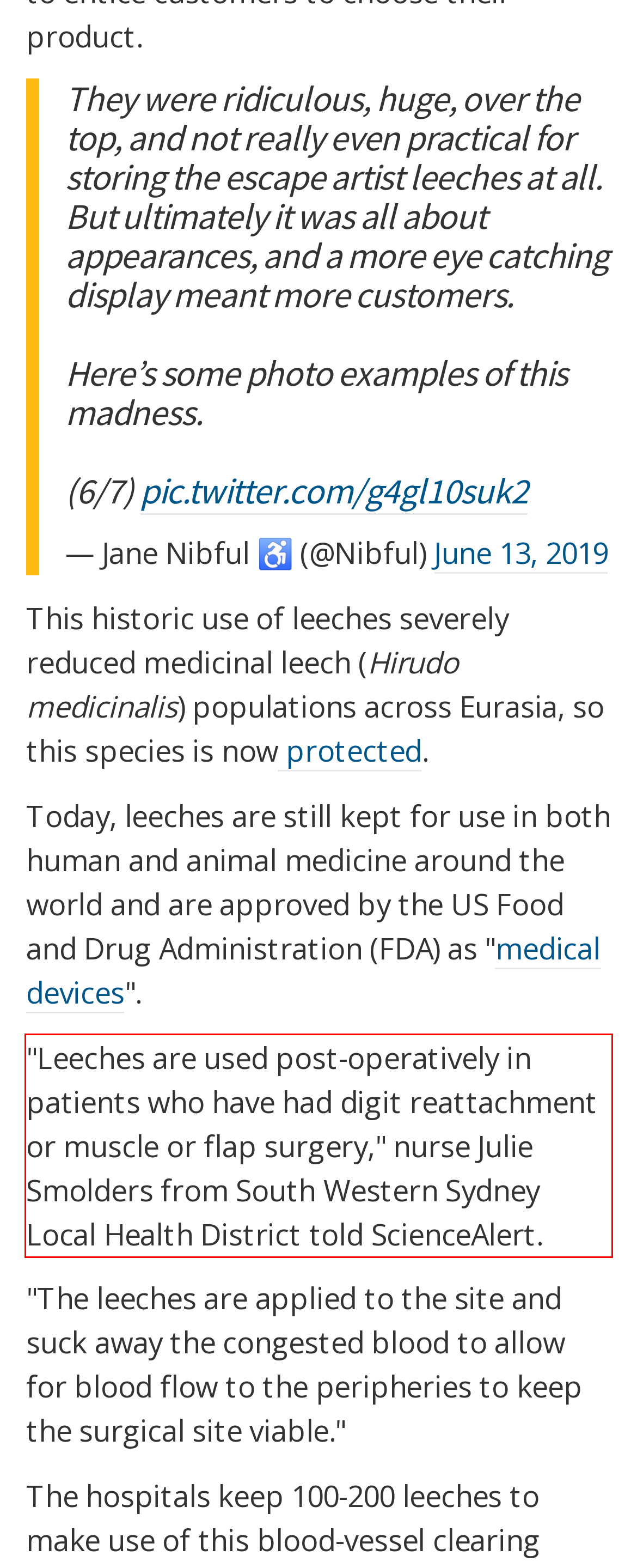Within the provided webpage screenshot, find the red rectangle bounding box and perform OCR to obtain the text content.

"Leeches are used post-operatively in patients who have had digit reattachment or muscle or flap surgery," nurse Julie Smolders from South Western Sydney Local Health District told ScienceAlert.